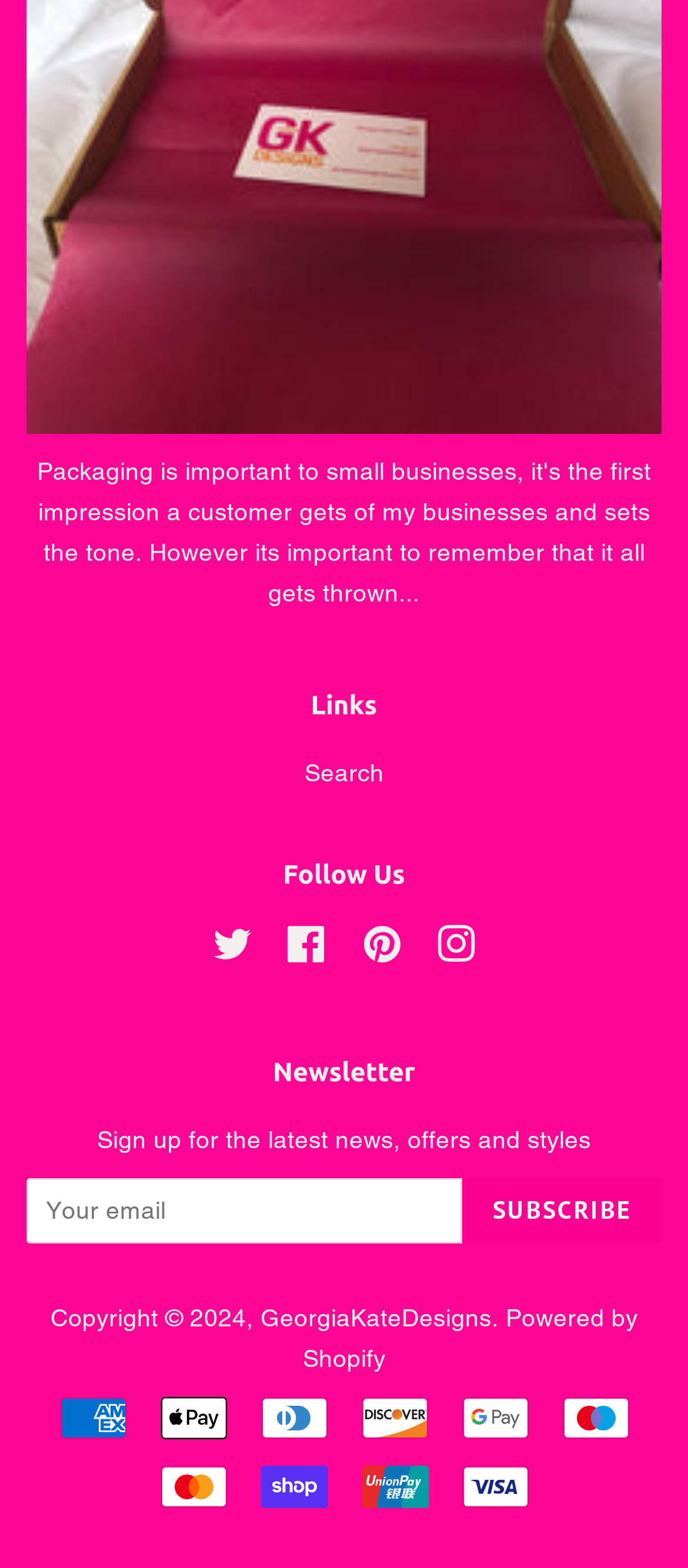What is the purpose of the 'Newsletter' section?
Provide a well-explained and detailed answer to the question.

The 'Newsletter' section contains a heading, a static text describing the purpose of signing up, a textbox to input email, and a 'SUBSCRIBE' button. This suggests that the purpose of this section is to allow users to sign up for the latest news, offers, and styles.